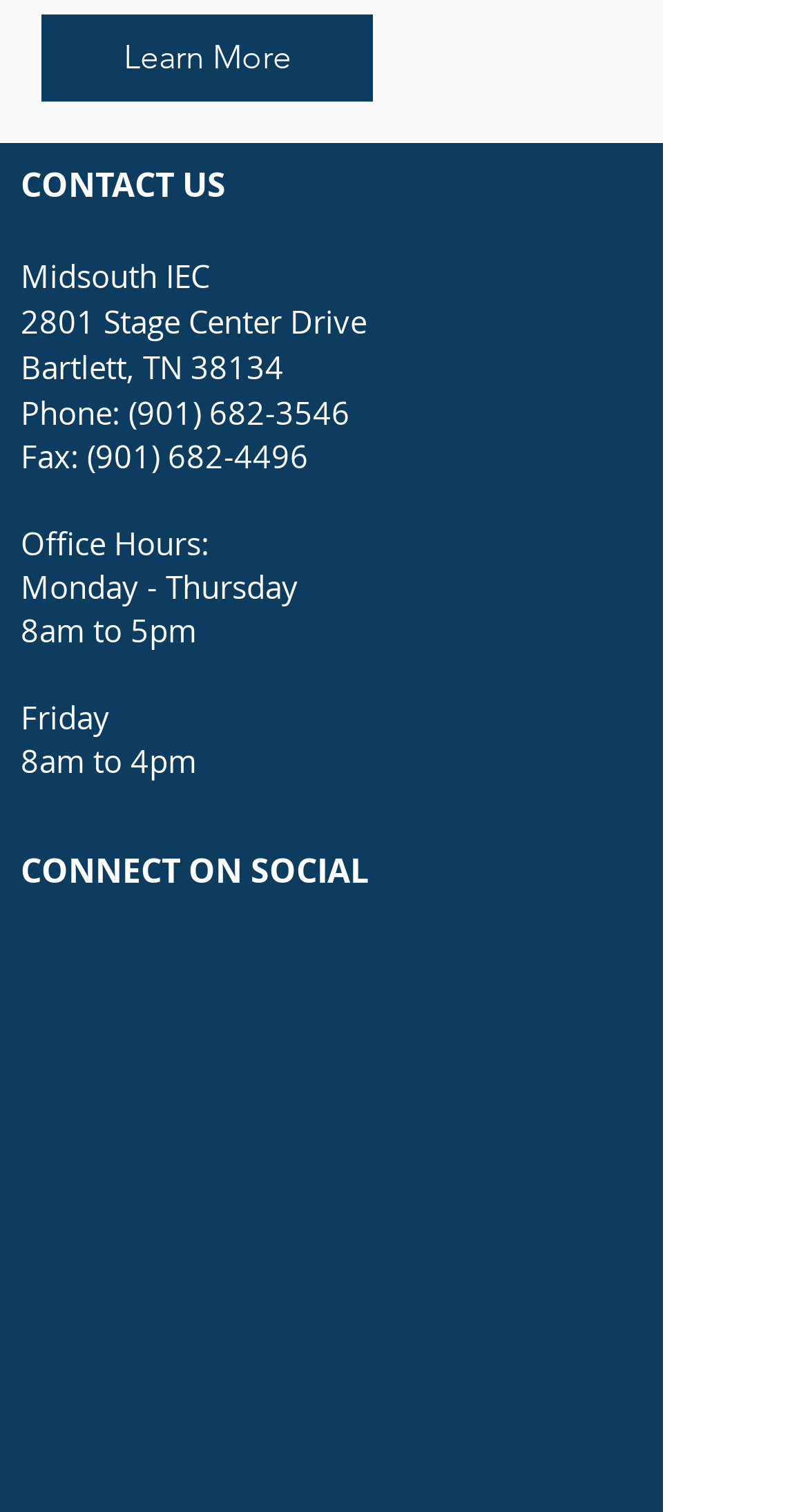How many social media links are there?
Answer the question with a single word or phrase derived from the image.

3